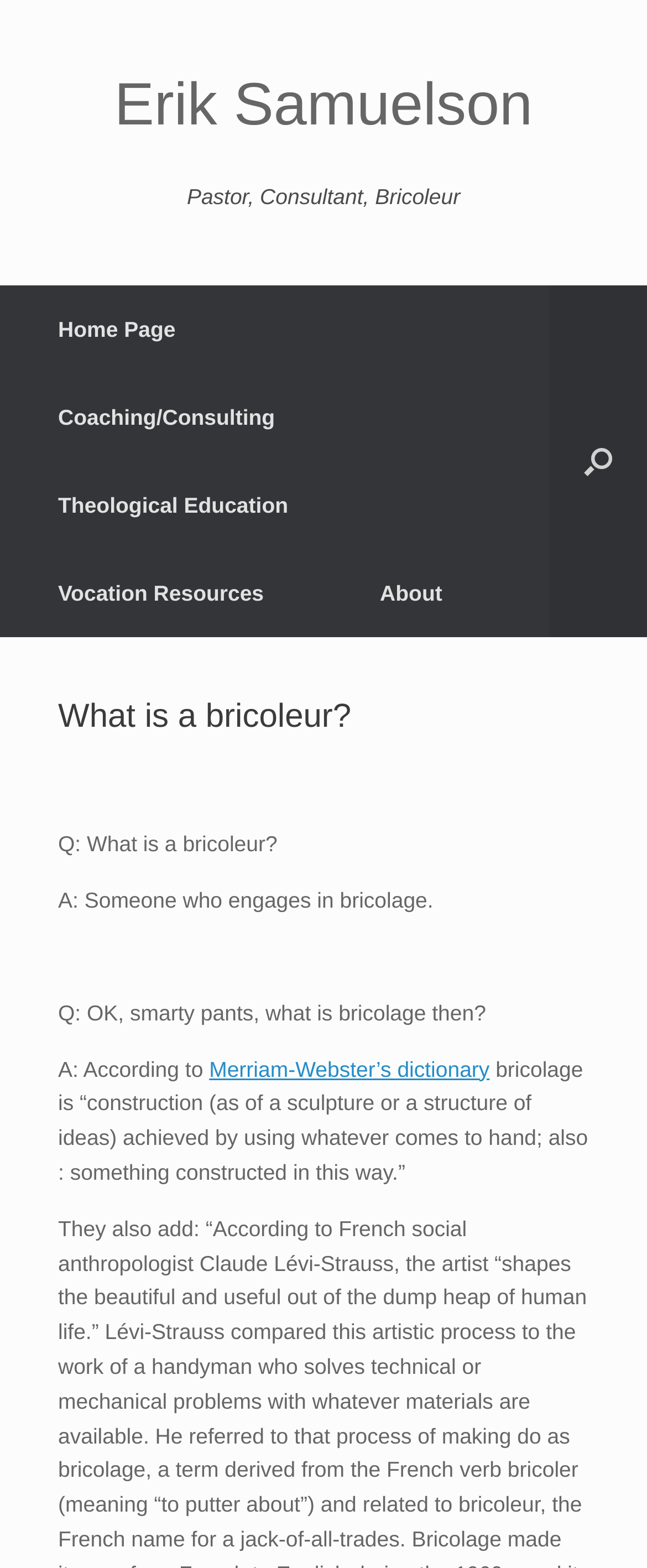Summarize the contents and layout of the webpage in detail.

The webpage is about the concept of a bricoleur and bricolage. At the top, there is a link to "Erik Samuelson" which is also a heading, positioned near the top left corner of the page. Below it, there is a static text "Pastor, Consultant, Bricoleur" which is centered horizontally.

On the top right corner, there is a generic element "Open the search". On the left side of the page, there are five links: "Home Page", "Coaching/Consulting", "Theological Education", "Vocation Resources", and "About", which are stacked vertically.

The main content of the page is under the "About" section, which is divided into two parts. The first part is a header "What is a bricoleur?" positioned near the top center of the page. Below it, there are a series of static texts that form a question-and-answer dialogue. The dialogue starts with "Q: What is a bricoleur?" and the answer is "A: Someone who engages in bricolage." The next question is "Q: OK, smarty pants, what is bricolage then?" and the answer is a quote from Merriam-Webster's dictionary, which is also a link. The quote defines bricolage as "construction (as of a sculpture or a structure of ideas) achieved by using whatever comes to hand; also : something constructed in this way."